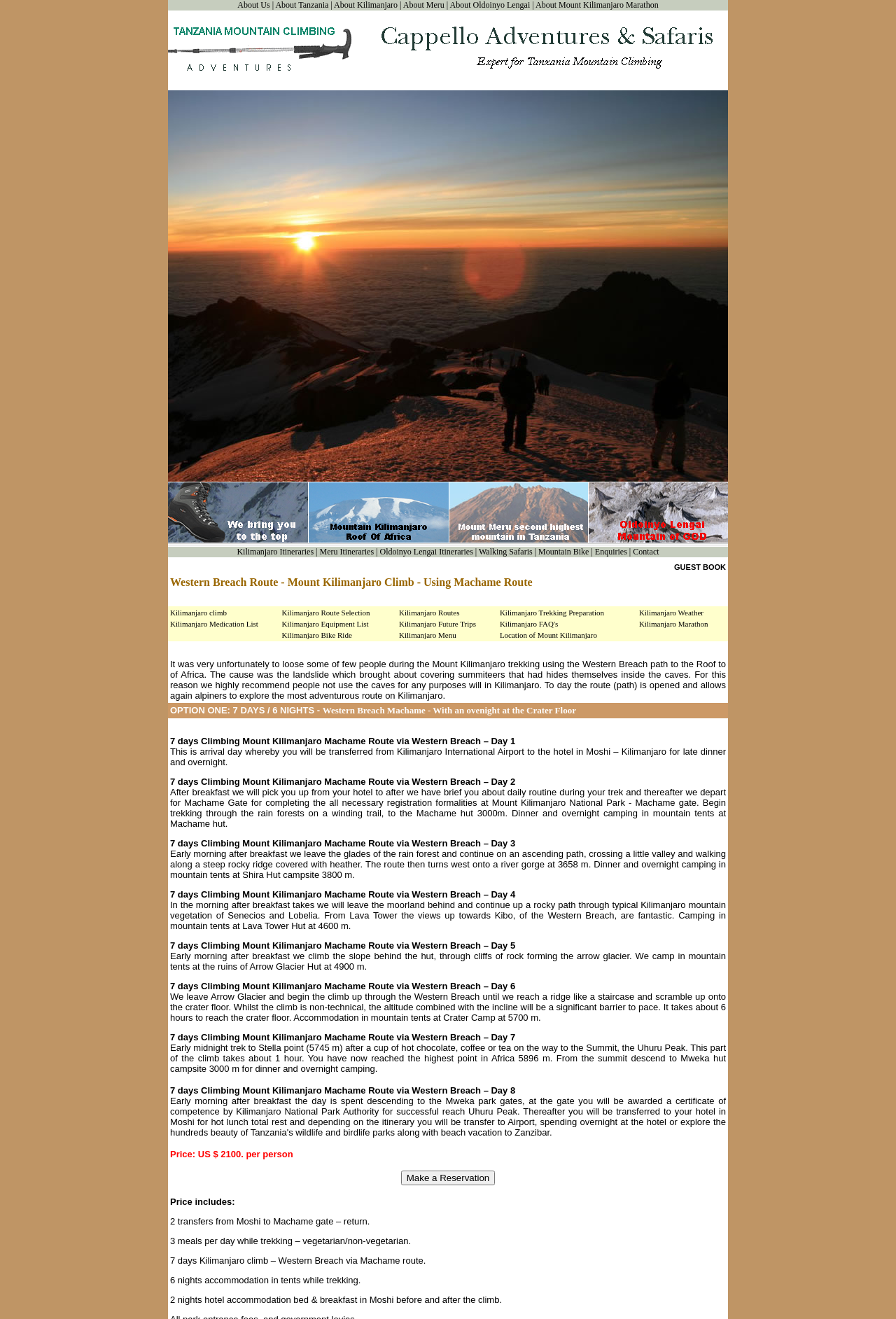Using the details from the image, please elaborate on the following question: What are the options for Kilimanjaro trekking preparation?

The webpage provides a link to 'Kilimanjaro Trekking Preparation', but it does not specify the options for preparation. It seems that the webpage is providing a resource for users to learn more about preparation, but the details are not provided on this page.